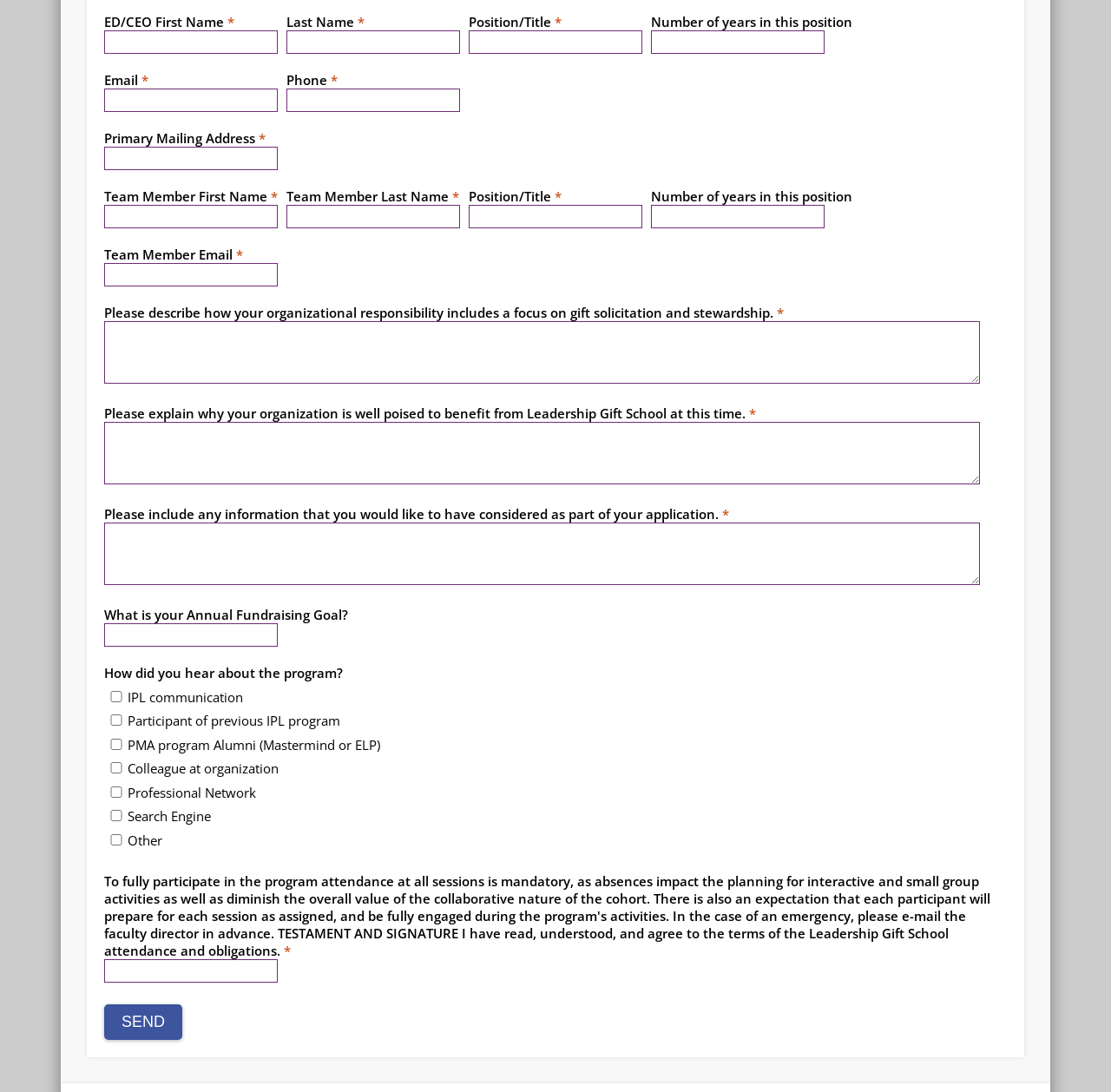Based on the element description: "parent_node: Position/Title * aria-label="Position/Title" name="custom_1223363d"", identify the bounding box coordinates for this UI element. The coordinates must be four float numbers between 0 and 1, listed as [left, top, right, bottom].

[0.422, 0.028, 0.578, 0.05]